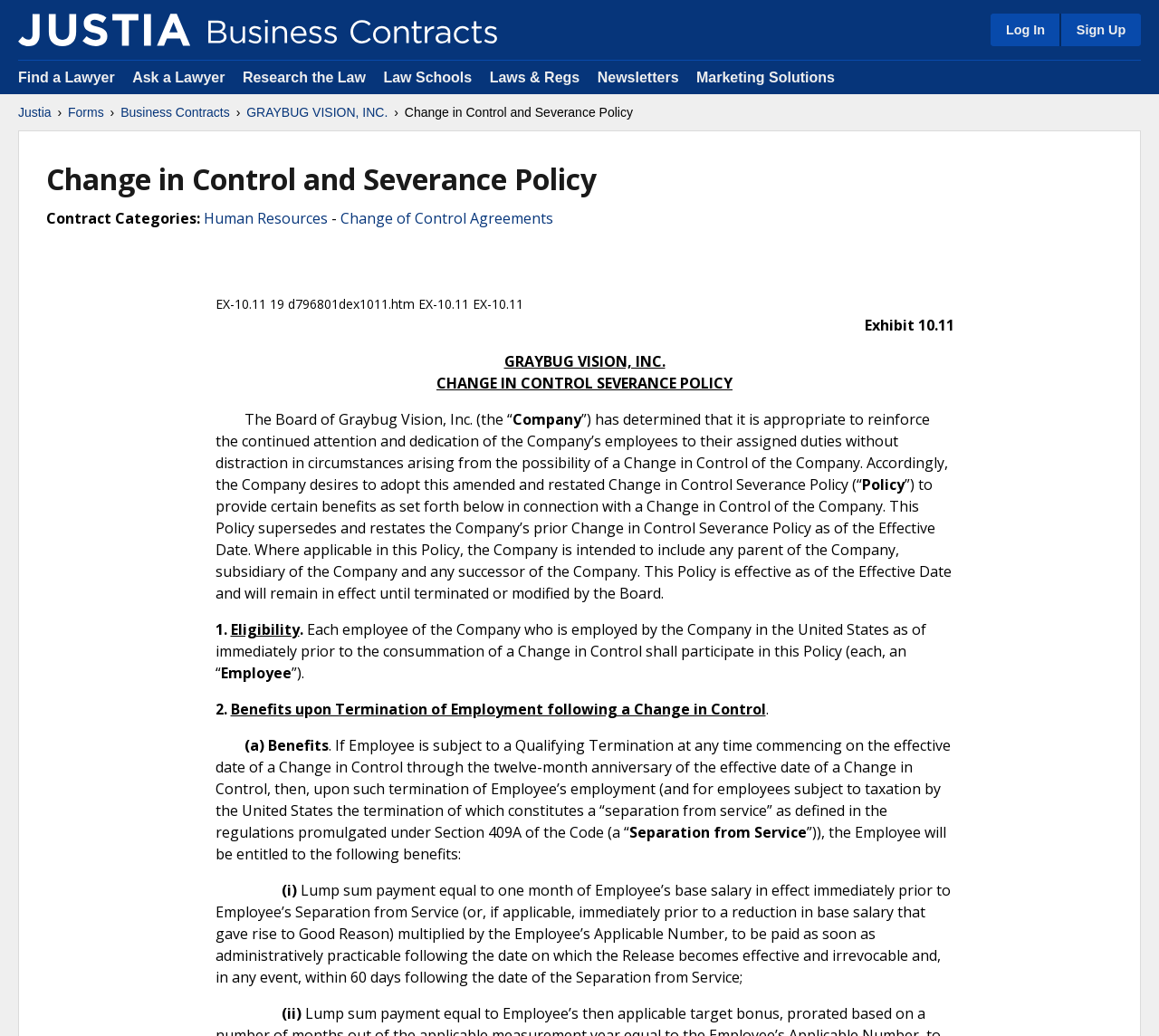Pinpoint the bounding box coordinates of the area that should be clicked to complete the following instruction: "Click on Find a Lawyer". The coordinates must be given as four float numbers between 0 and 1, i.e., [left, top, right, bottom].

[0.016, 0.067, 0.099, 0.082]